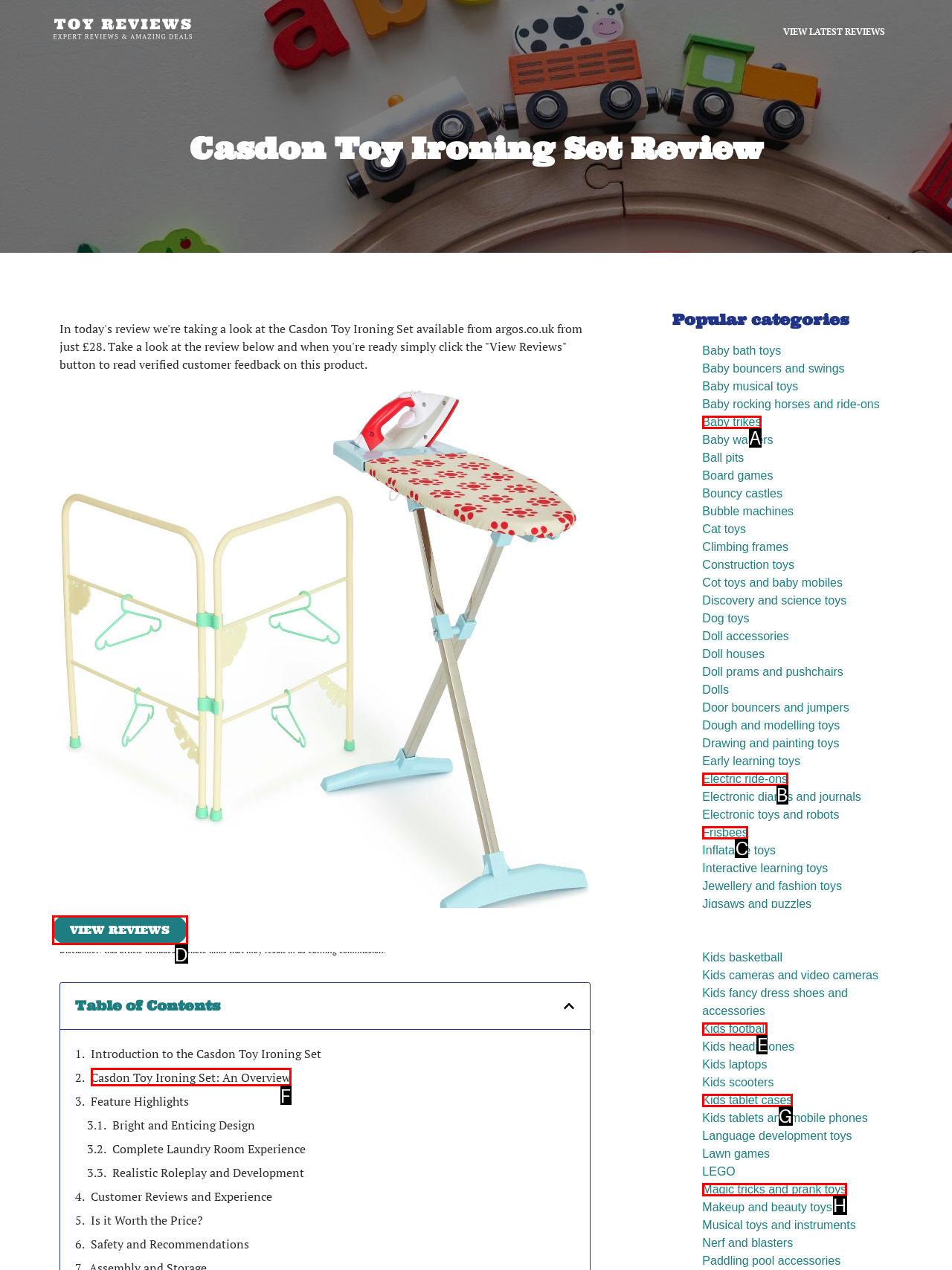Which option should you click on to fulfill this task: Click the 'VIEW REVIEWS' link? Answer with the letter of the correct choice.

D